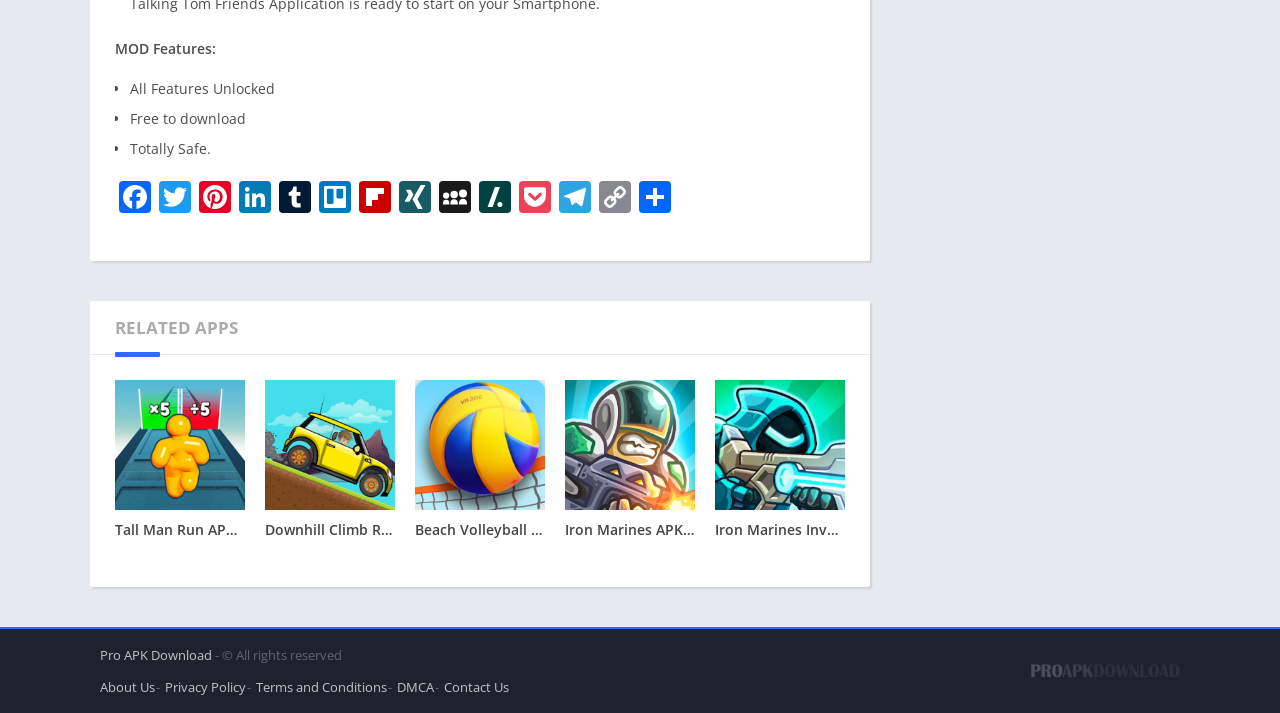What is the copyright information on the website? Observe the screenshot and provide a one-word or short phrase answer.

All rights reserved